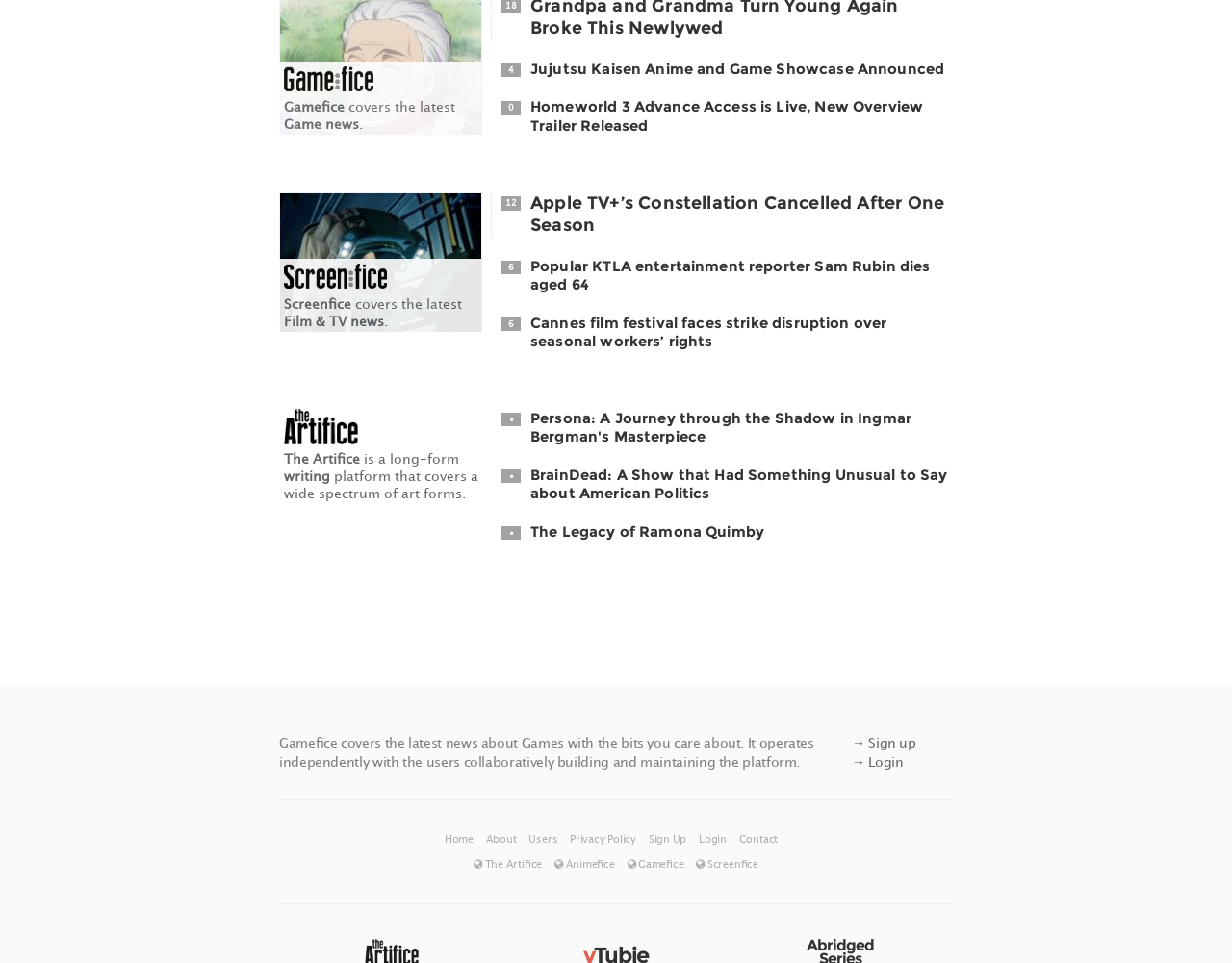Provide a one-word or short-phrase response to the question:
What is the purpose of Gamefice?

Covers latest game news